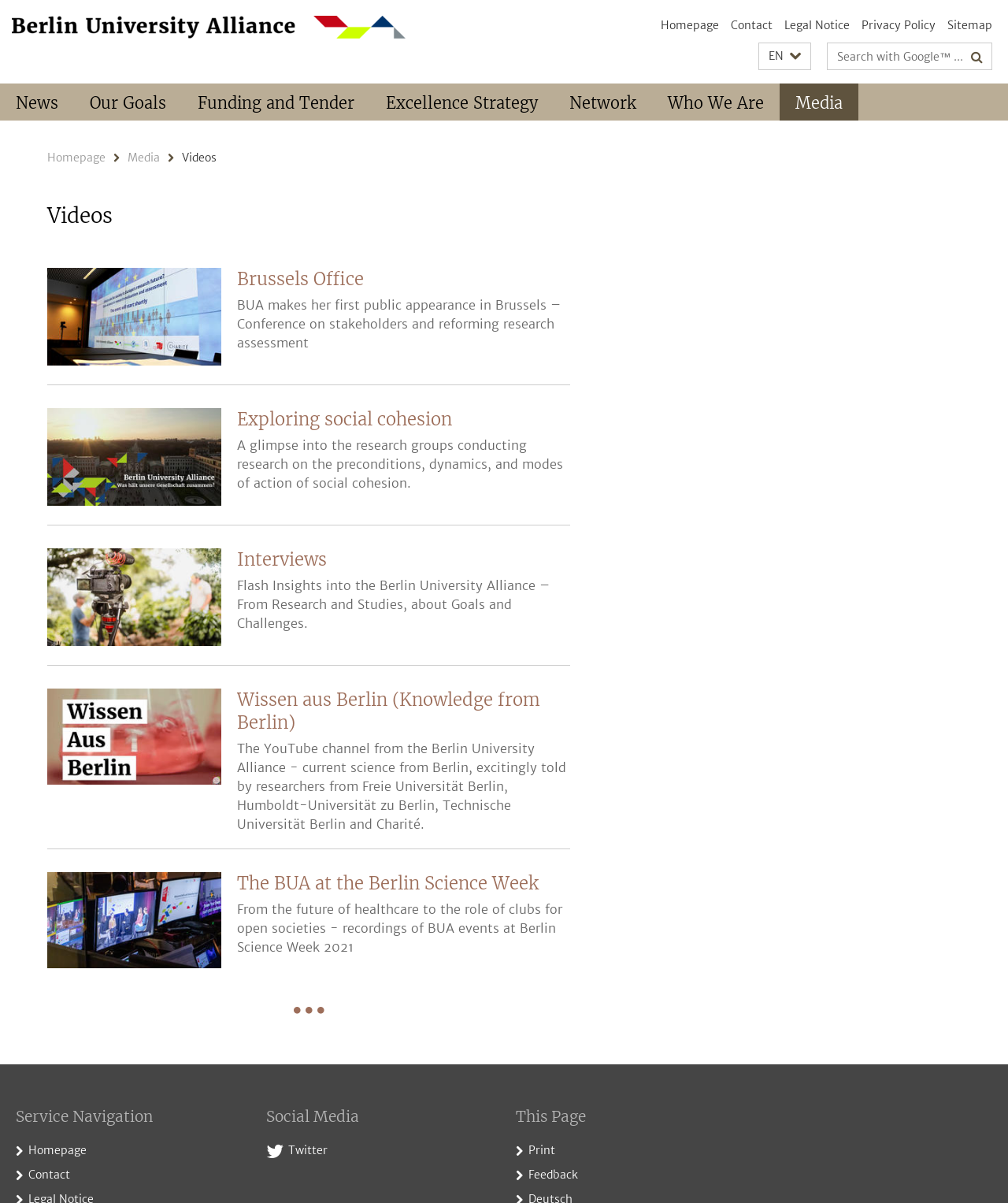Find the bounding box coordinates for the area you need to click to carry out the instruction: "Go to News page". The coordinates should be four float numbers between 0 and 1, indicated as [left, top, right, bottom].

[0.0, 0.069, 0.073, 0.1]